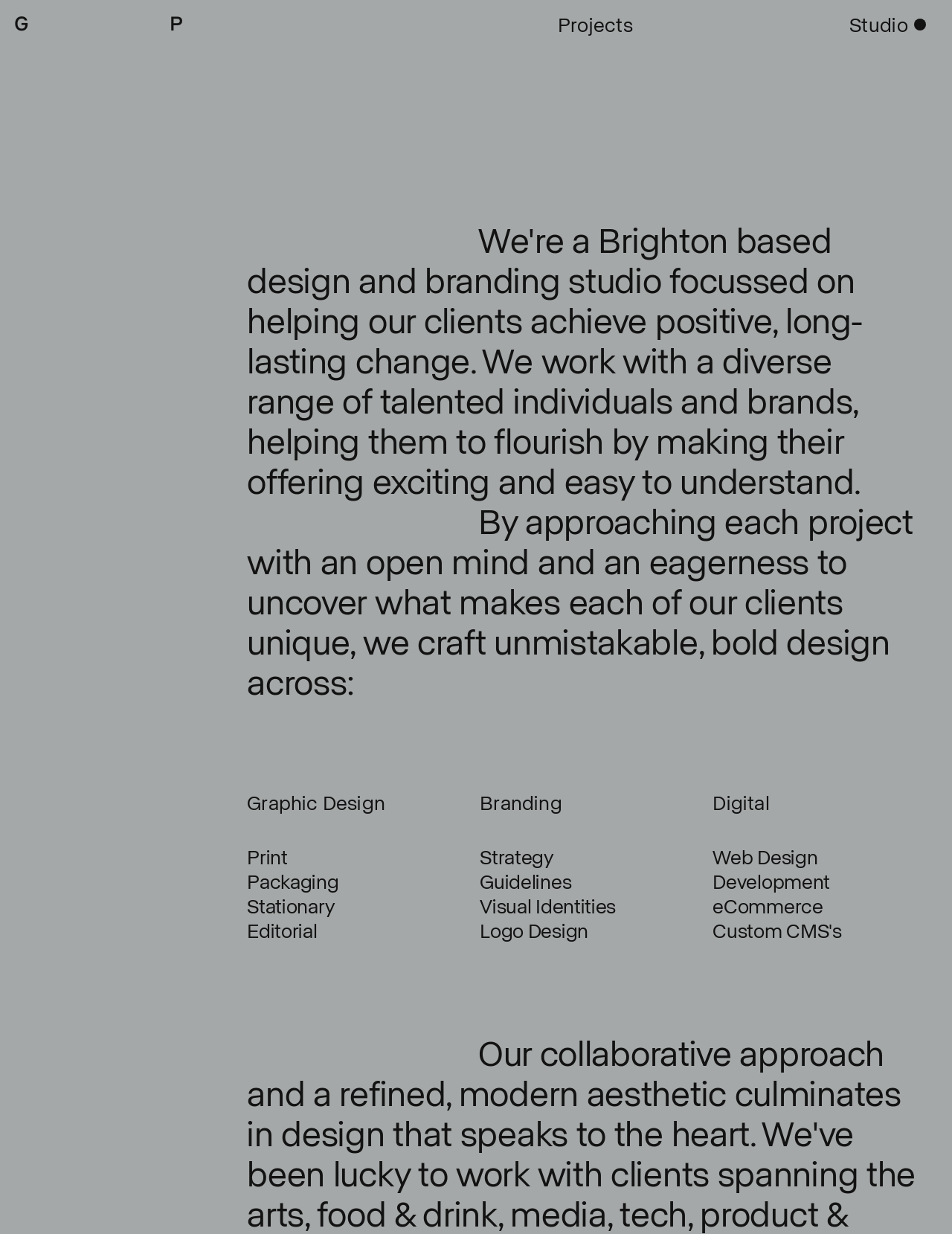Identify the bounding box for the UI element that is described as follows: "Studio".

[0.892, 0.012, 0.973, 0.028]